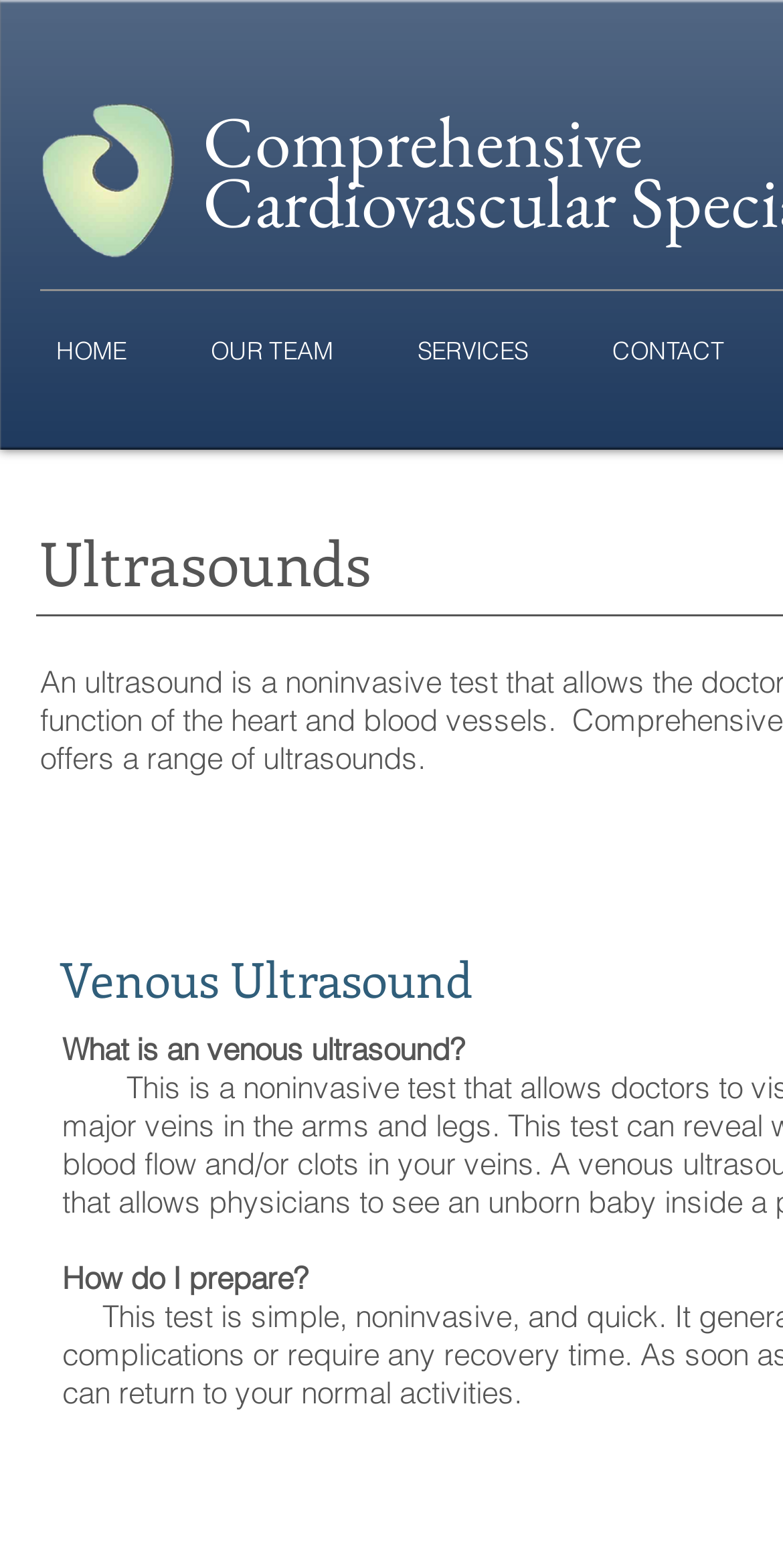Kindly respond to the following question with a single word or a brief phrase: 
How many links are in the top navigation bar?

4